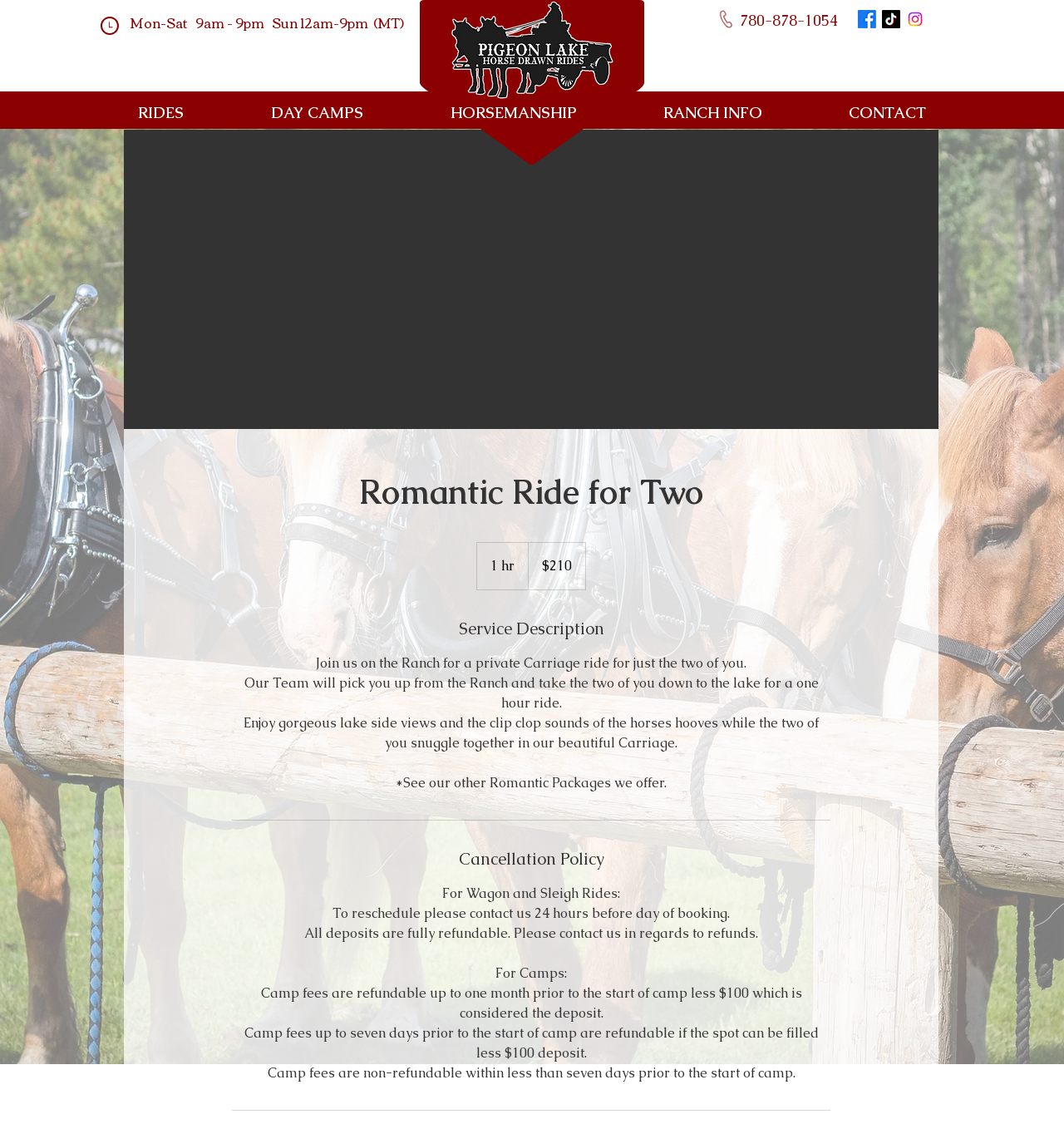Locate the bounding box coordinates of the clickable area to execute the instruction: "Book a Romantic Ride for Two". Provide the coordinates as four float numbers between 0 and 1, represented as [left, top, right, bottom].

[0.338, 0.415, 0.661, 0.457]